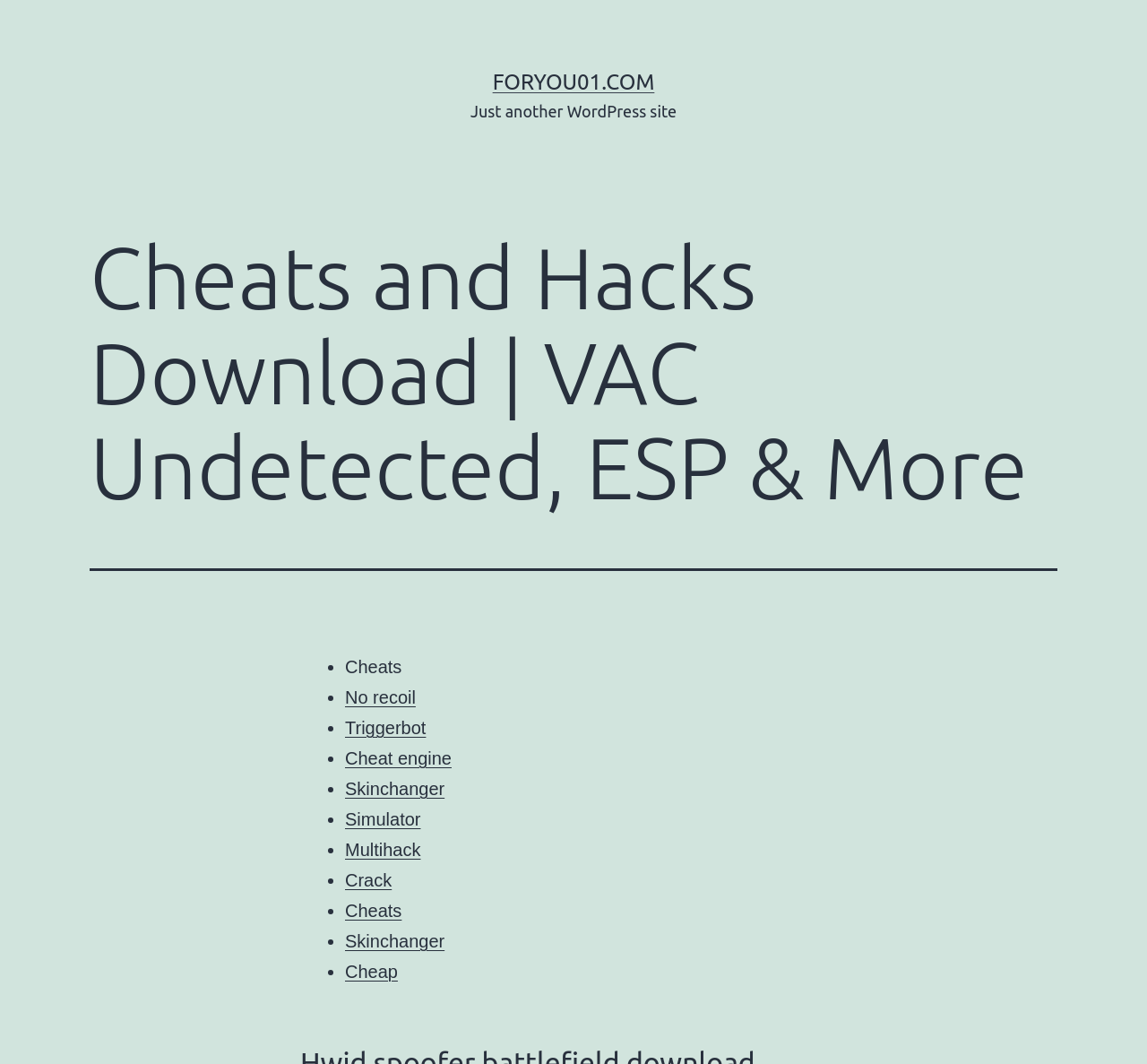Provide a comprehensive description of the webpage.

This webpage is about cheats and hacks downloads, specifically for games. At the top, there is a link to the website's homepage, "FORYOU01.COM", and a static text "Just another WordPress site". Below this, there is a large header that spans almost the entire width of the page, with the title "Cheats and Hacks Download | VAC Undetected, ESP & More".

Below the header, there is a list of links, each preceded by a bullet point. The list contains various types of cheats and hacks, including "No recoil", "Triggerbot", "Cheat engine", "Skinchanger", "Simulator", "Multihack", "Crack", "Cheats", and "Cheap". These links are arranged vertically, with each link positioned slightly to the right of the bullet point that precedes it. The list takes up most of the page's content area.